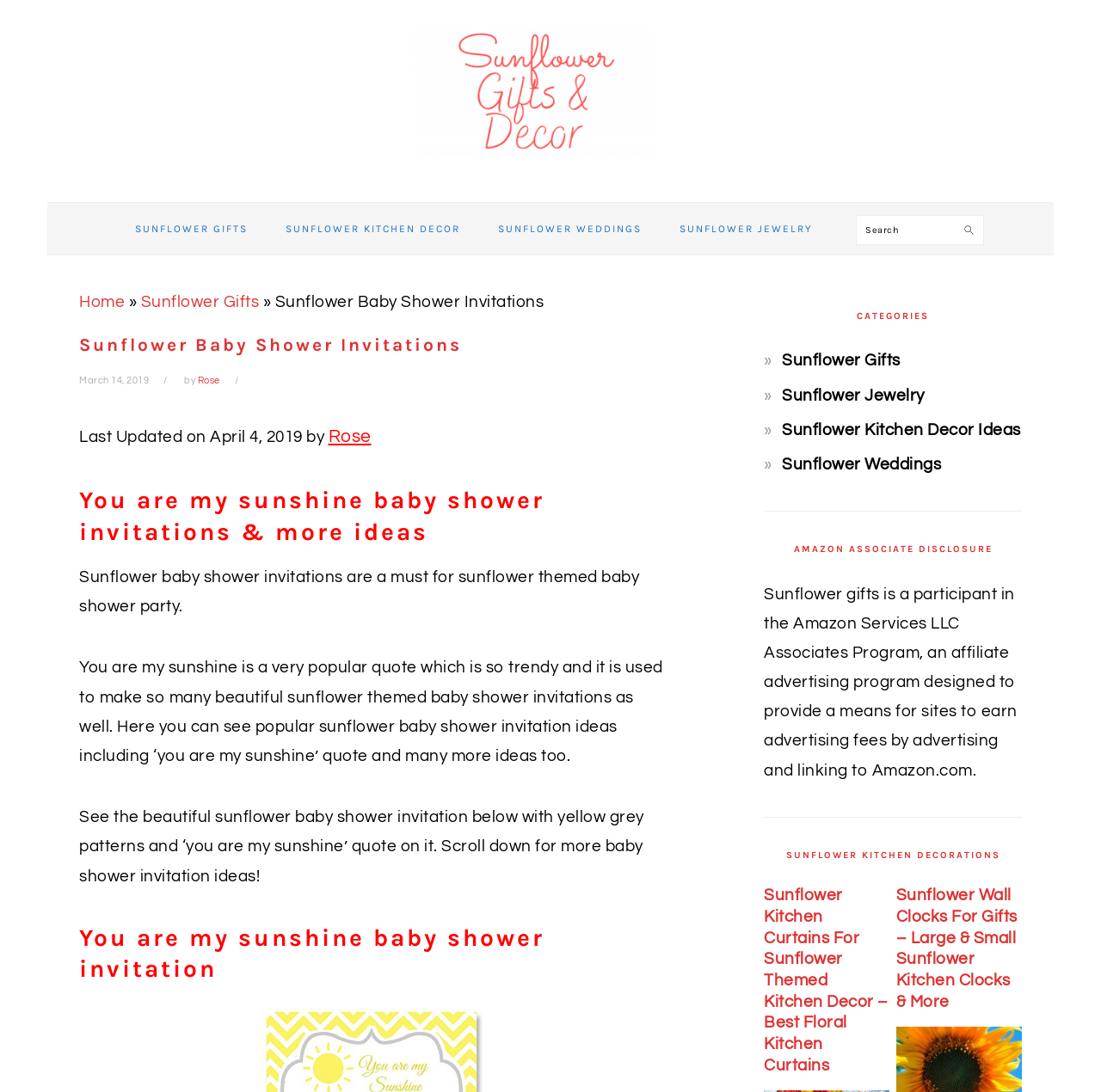Can you extract the headline from the webpage for me?

Sunflower Baby Shower Invitations